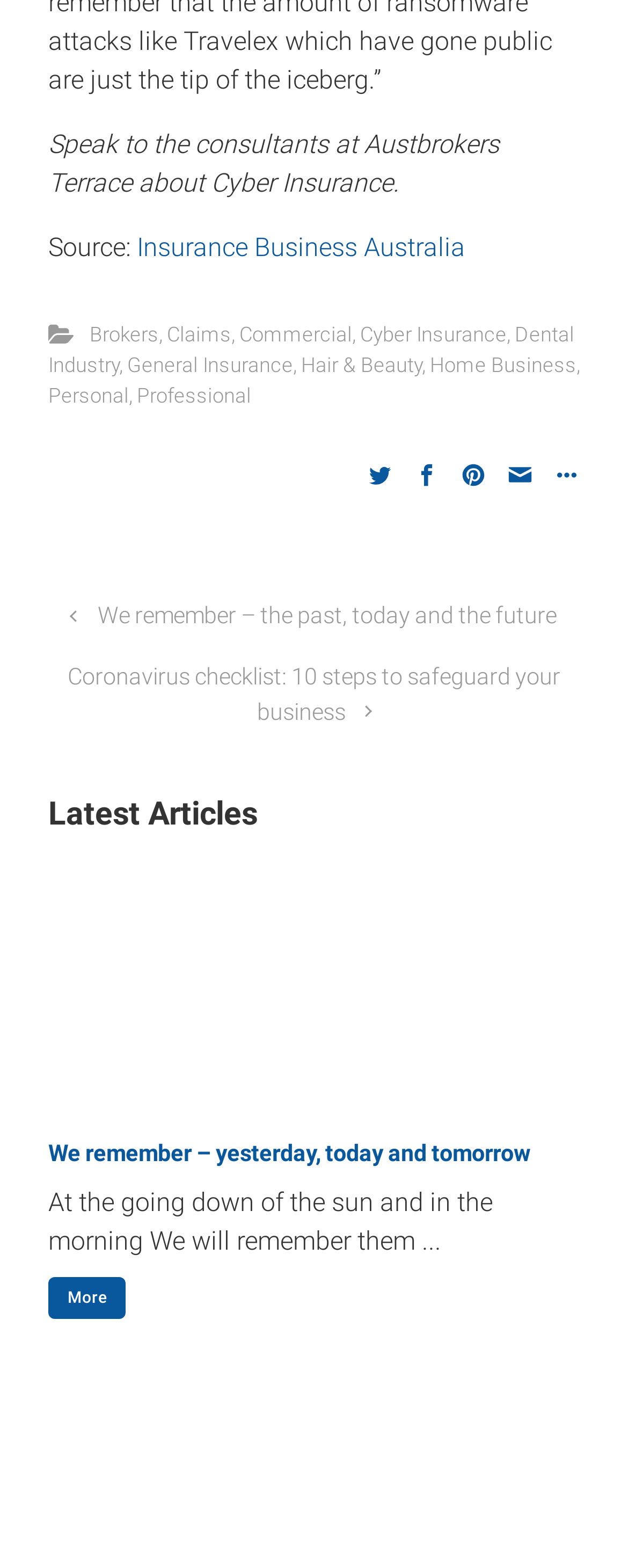Please provide the bounding box coordinate of the region that matches the element description: Insurance Business Australia. Coordinates should be in the format (top-left x, top-left y, bottom-right x, bottom-right y) and all values should be between 0 and 1.

[0.208, 0.148, 0.741, 0.167]